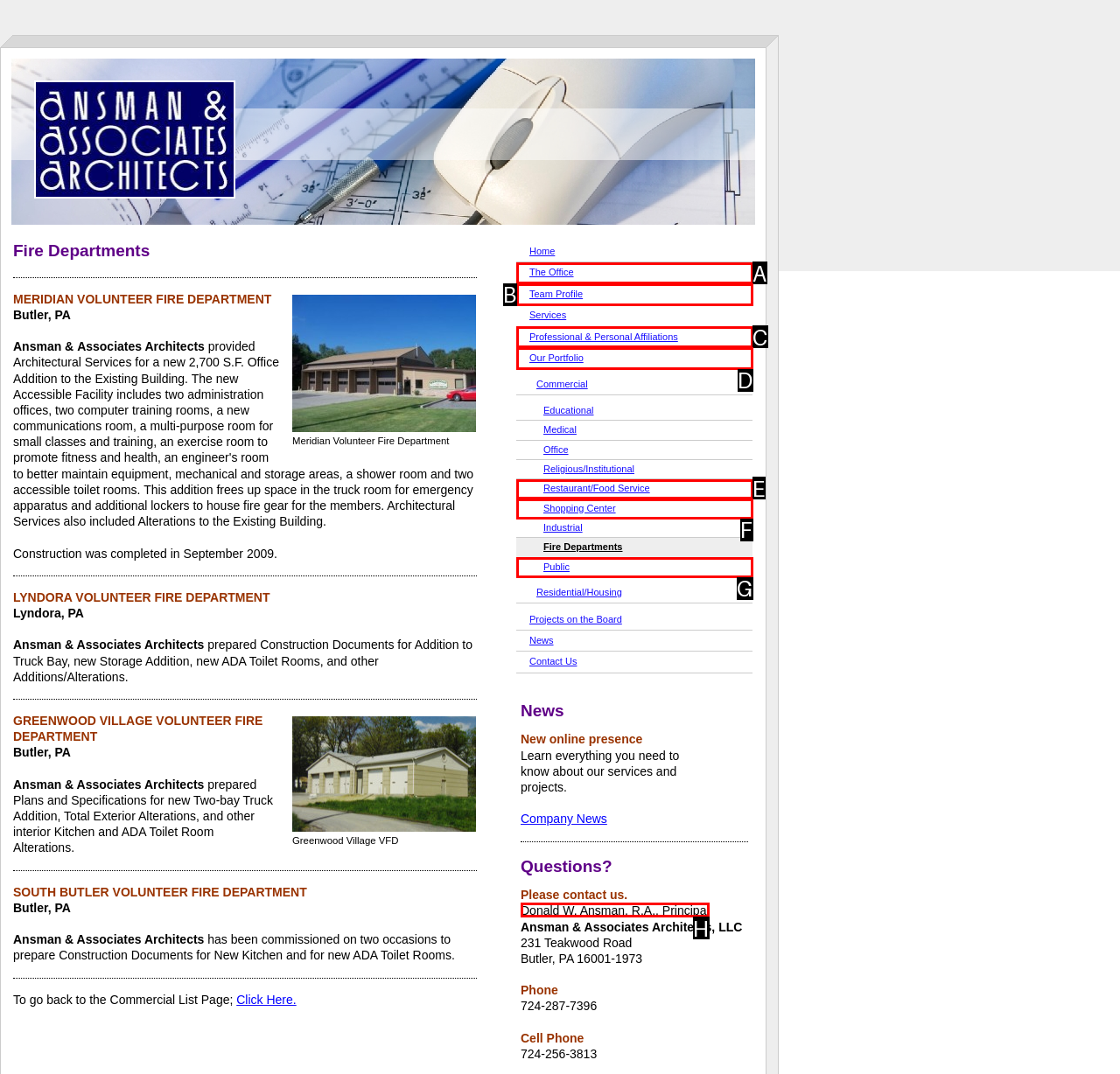Identify the correct option to click in order to complete this task: Contact Donald W. Ansman, R.A., Principal
Answer with the letter of the chosen option directly.

H